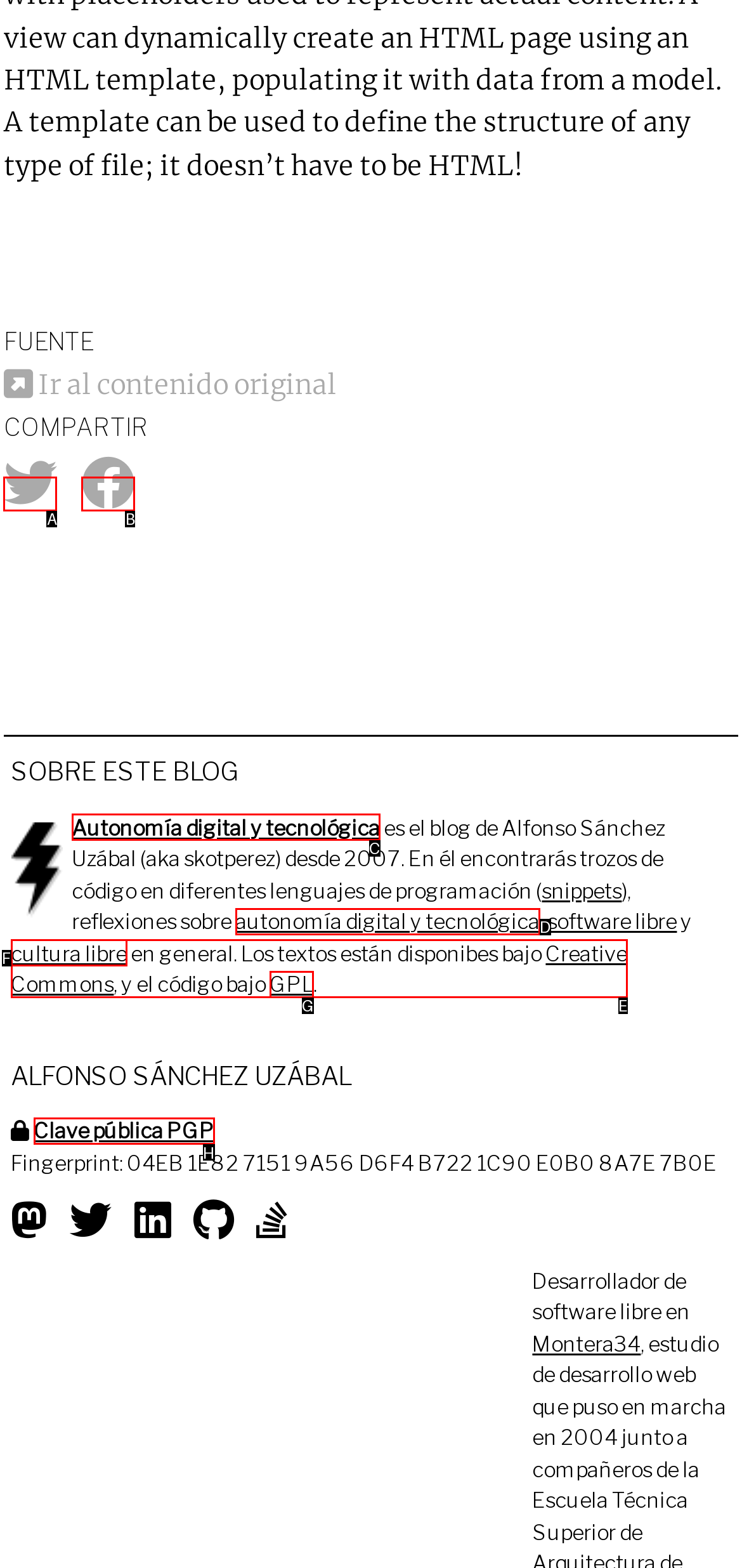Identify the letter of the UI element needed to carry out the task: Check the public PGP key
Reply with the letter of the chosen option.

H